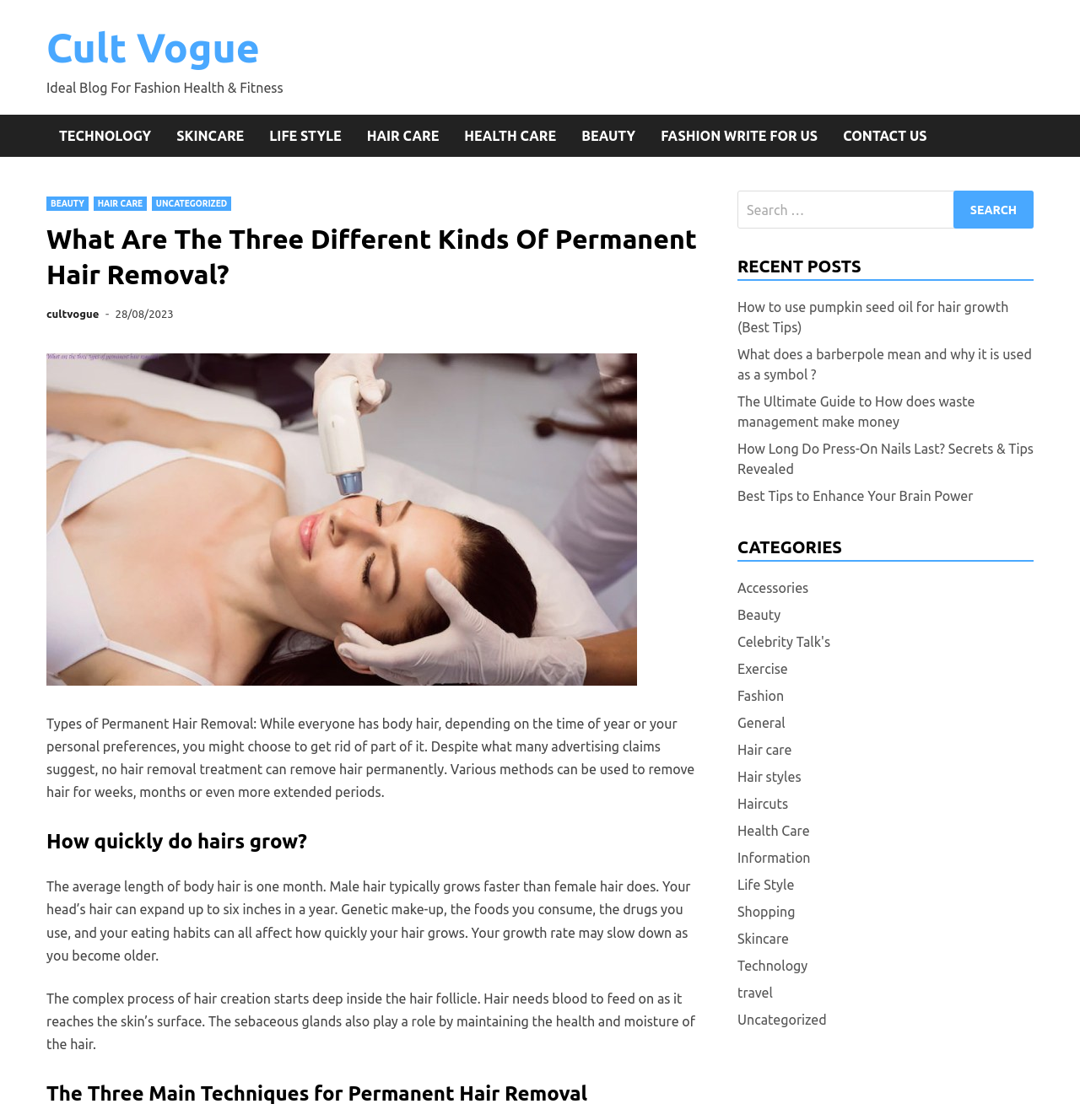How many categories are listed on this webpage?
Observe the image and answer the question with a one-word or short phrase response.

15